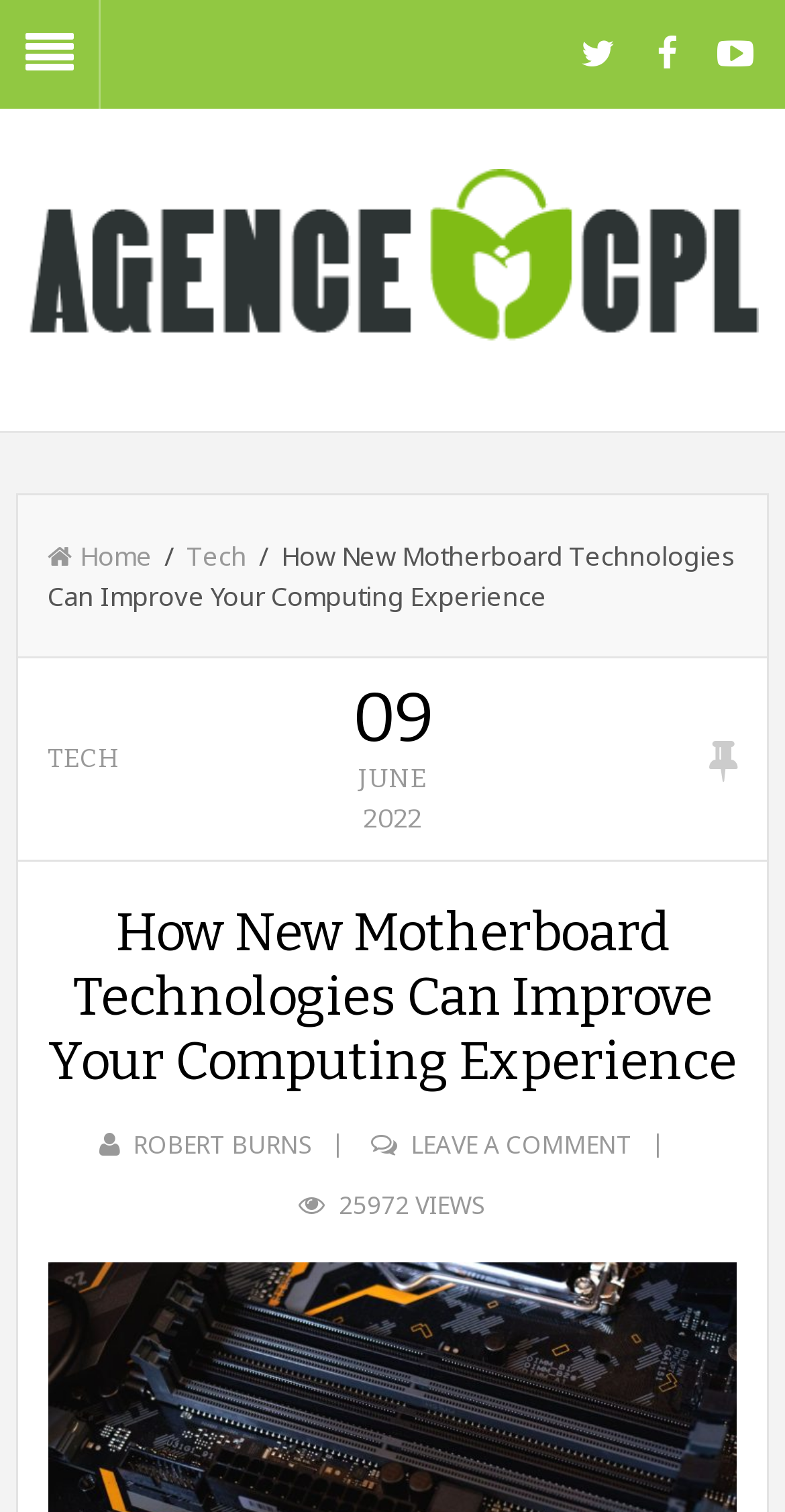What is the category of the article?
Please provide a comprehensive and detailed answer to the question.

I found the category of the article by looking at the link element on the webpage, which is located above the title of the article. The link element contains the text 'TECH', which indicates the category of the article.